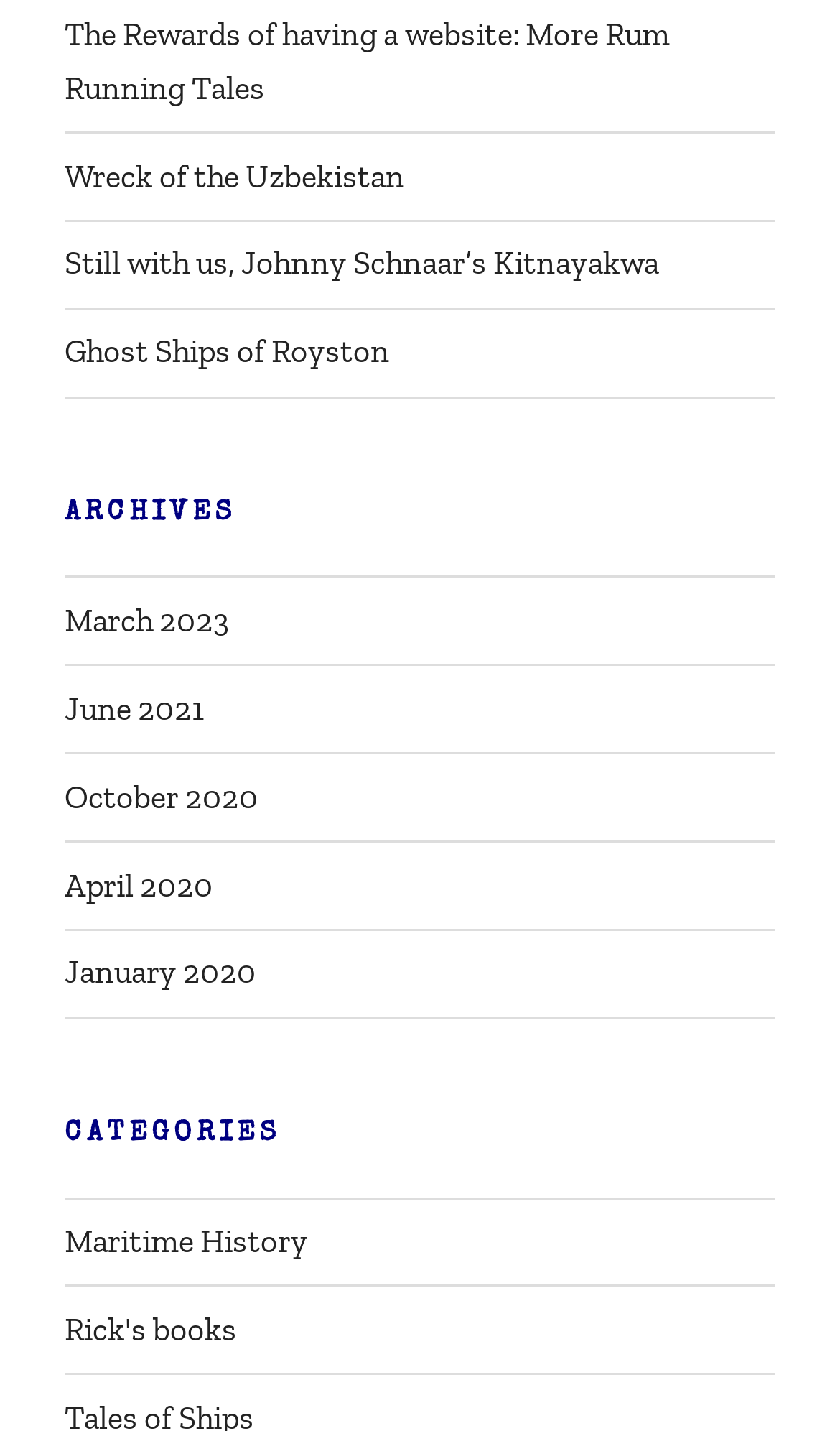Identify the coordinates of the bounding box for the element described below: "How do I buy Flavor-Ups?". Return the coordinates as four float numbers between 0 and 1: [left, top, right, bottom].

None